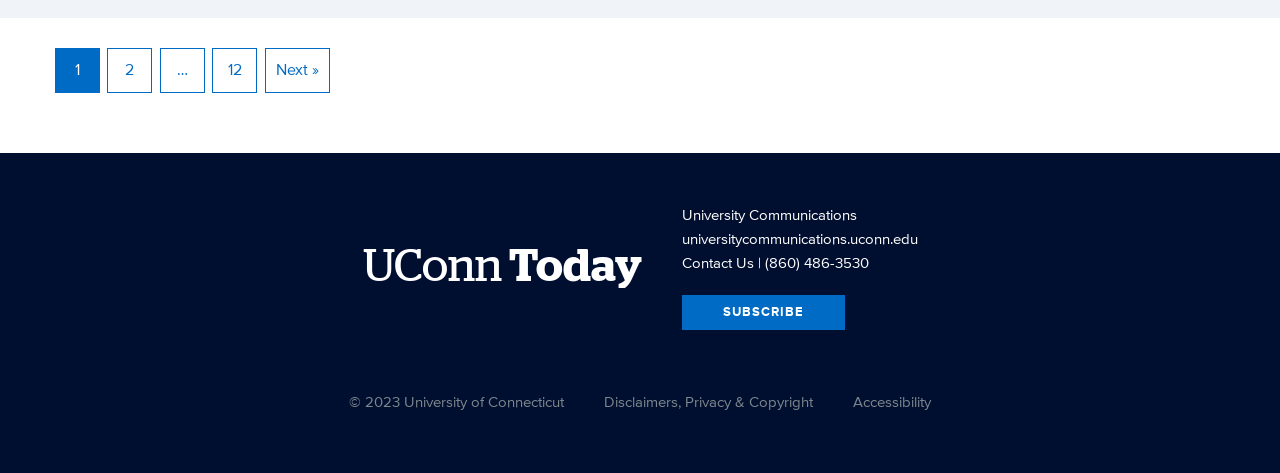How many complementary sections are there?
Based on the screenshot, answer the question with a single word or phrase.

2